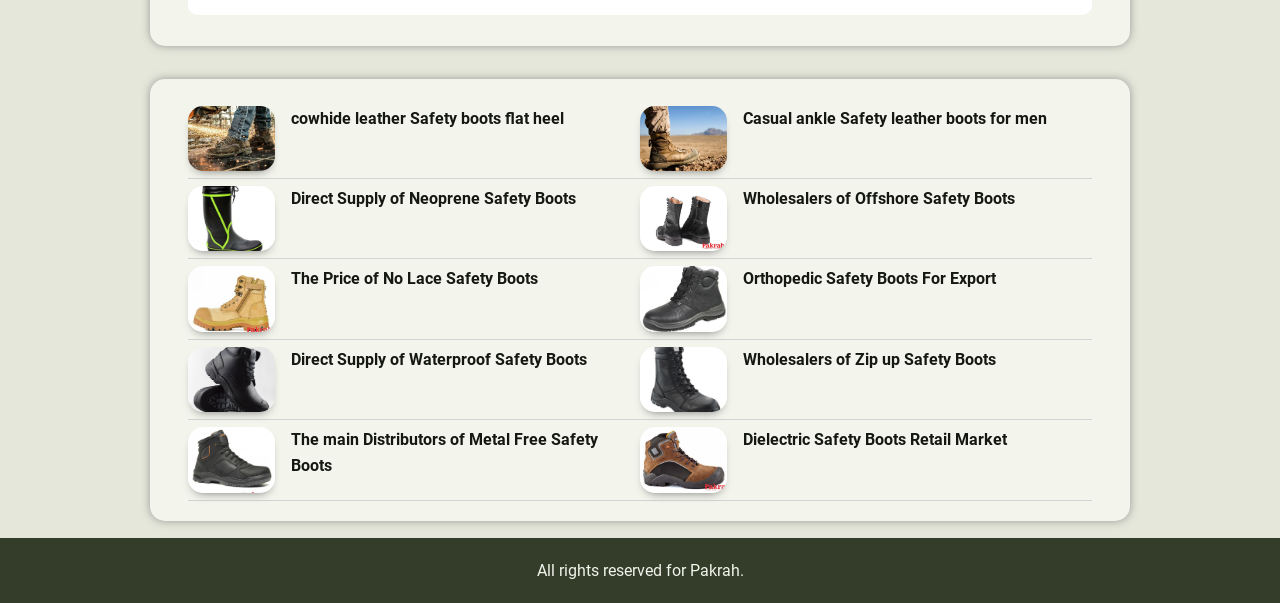What type of products are displayed on this webpage?
Answer the question with a single word or phrase, referring to the image.

Safety boots